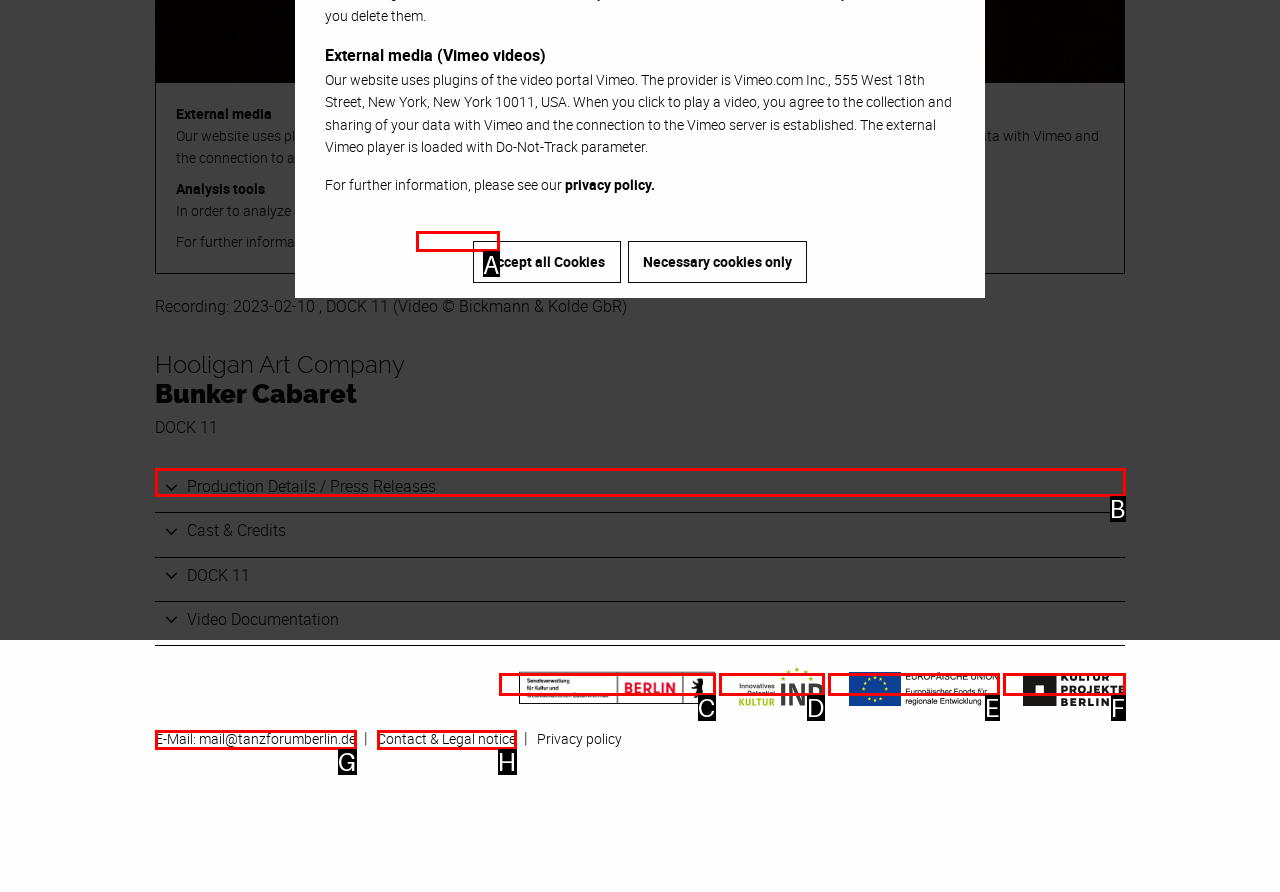Match the description: Production Details / Press Releases to one of the options shown. Reply with the letter of the best match.

B